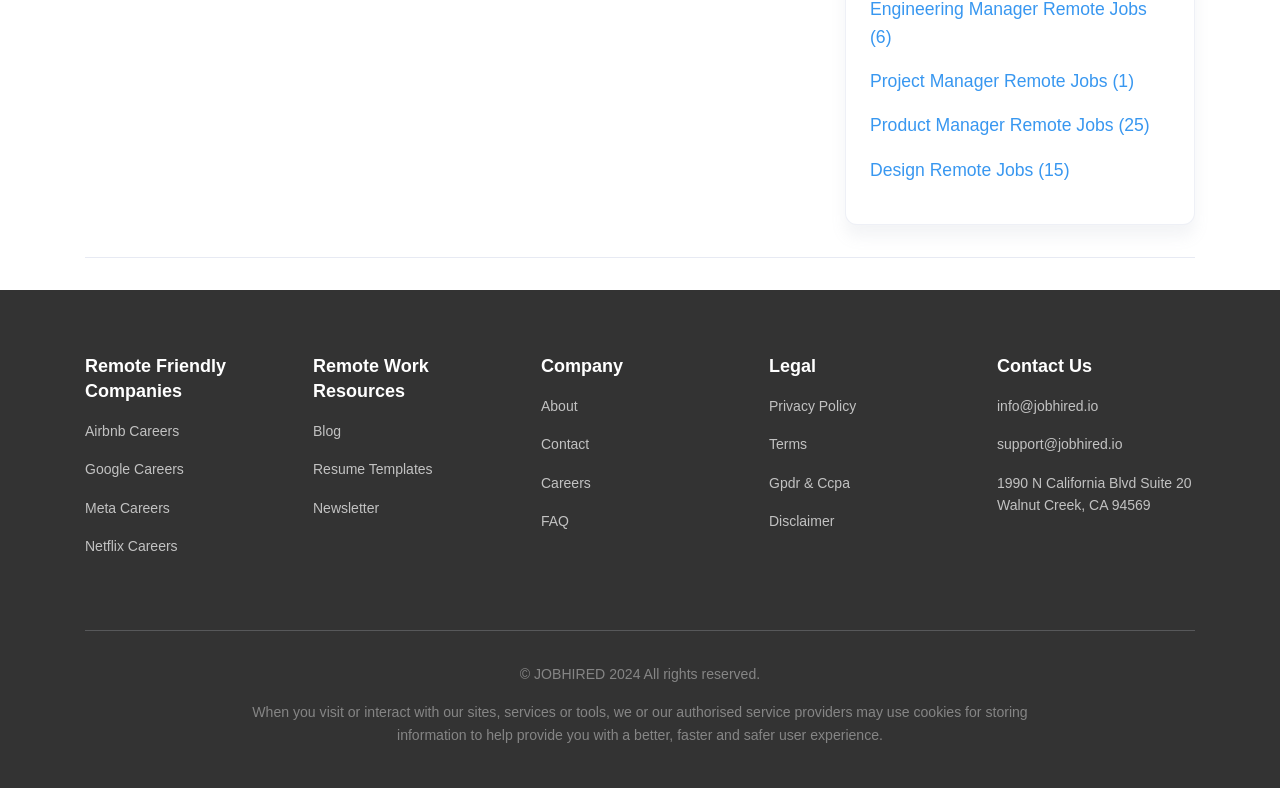Please determine the bounding box coordinates for the UI element described here. Use the format (top-left x, top-left y, bottom-right x, bottom-right y) with values bounded between 0 and 1: Bibliography on English-speaking Quebec

None